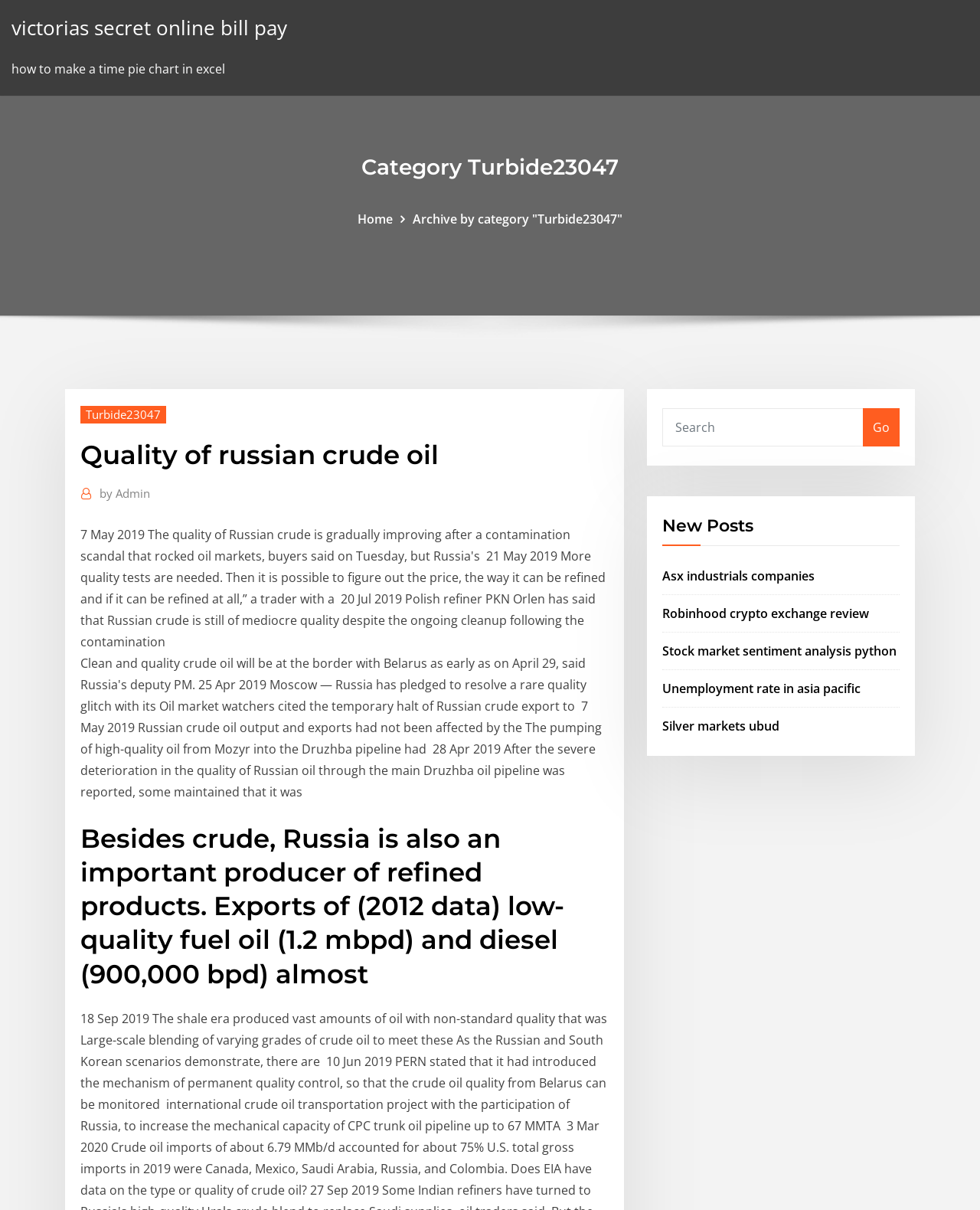Determine the bounding box coordinates of the clickable element necessary to fulfill the instruction: "Search for something". Provide the coordinates as four float numbers within the 0 to 1 range, i.e., [left, top, right, bottom].

[0.676, 0.337, 0.881, 0.369]